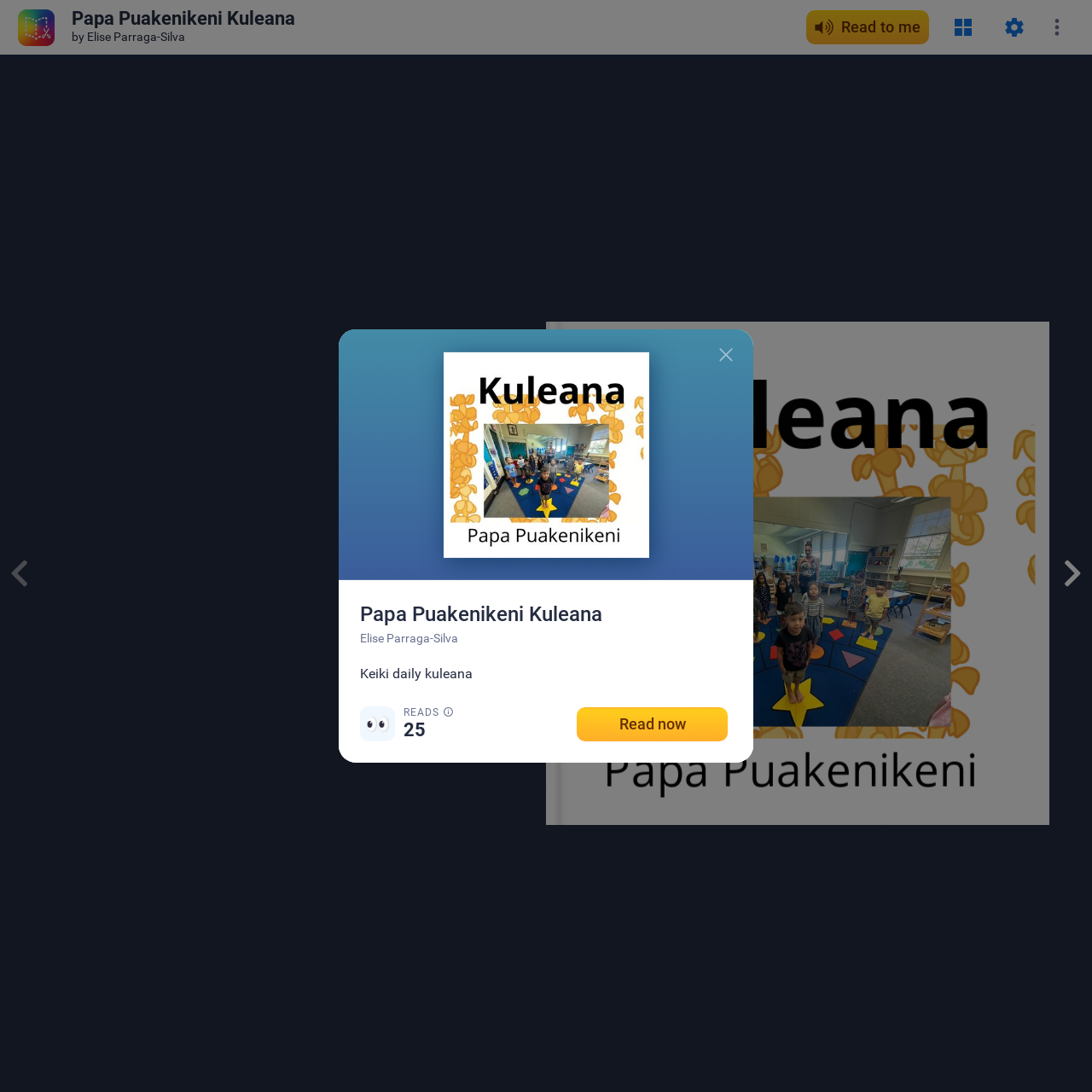What is the current read count?
Please provide a single word or phrase in response based on the screenshot.

25